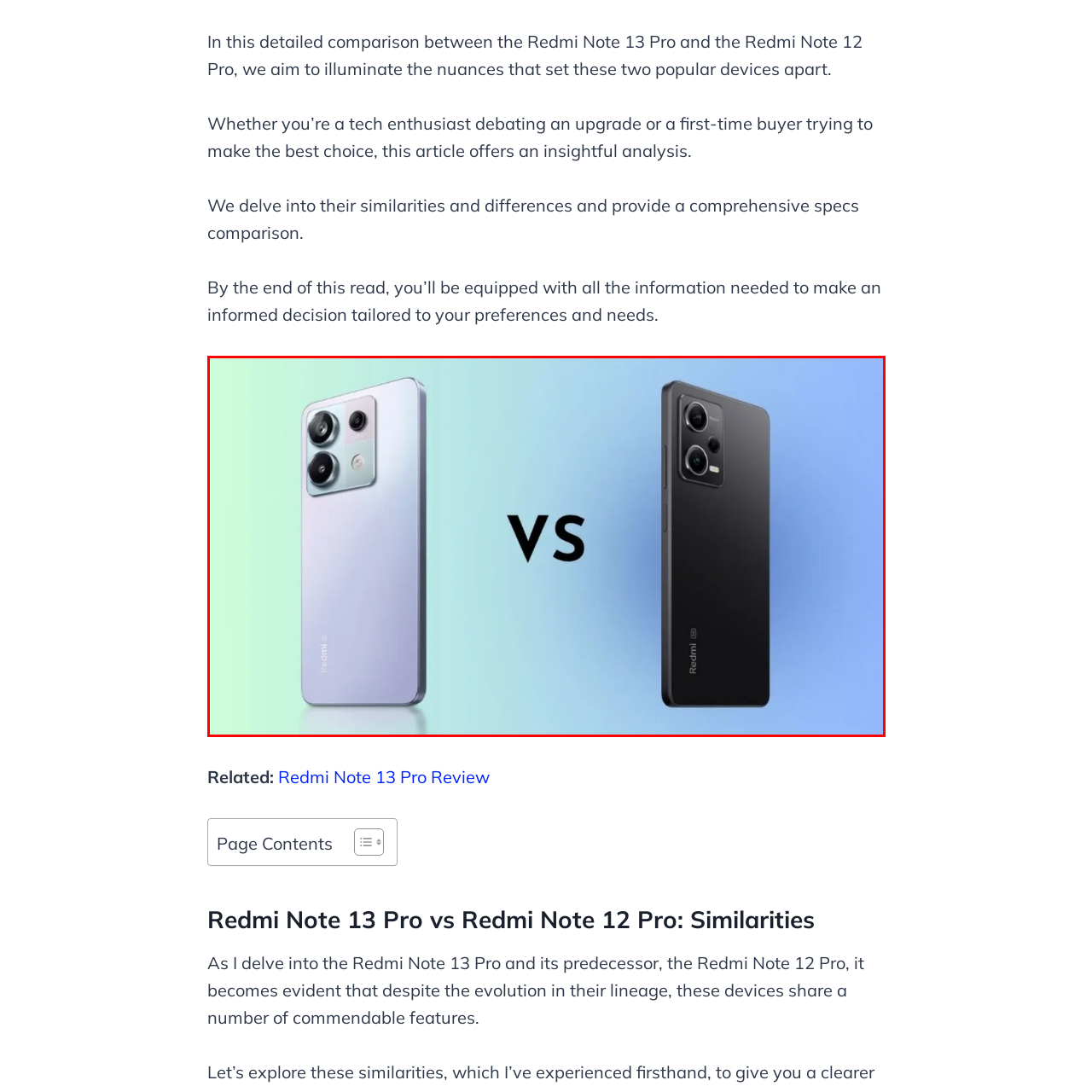Direct your gaze to the image circumscribed by the red boundary and deliver a thorough answer to the following question, drawing from the image's details: 
What is the relationship between the two smartphones?

The caption highlights the 'direct rivalry' between the Redmi Note 13 Pro and the Redmi Note 12 Pro, emphasizing their differences and similarities through the bold 'vs' in the center of the image.